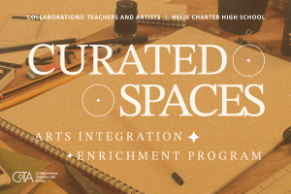Respond to the question below with a concise word or phrase:
What is the goal of the program?

Enriching educational environment